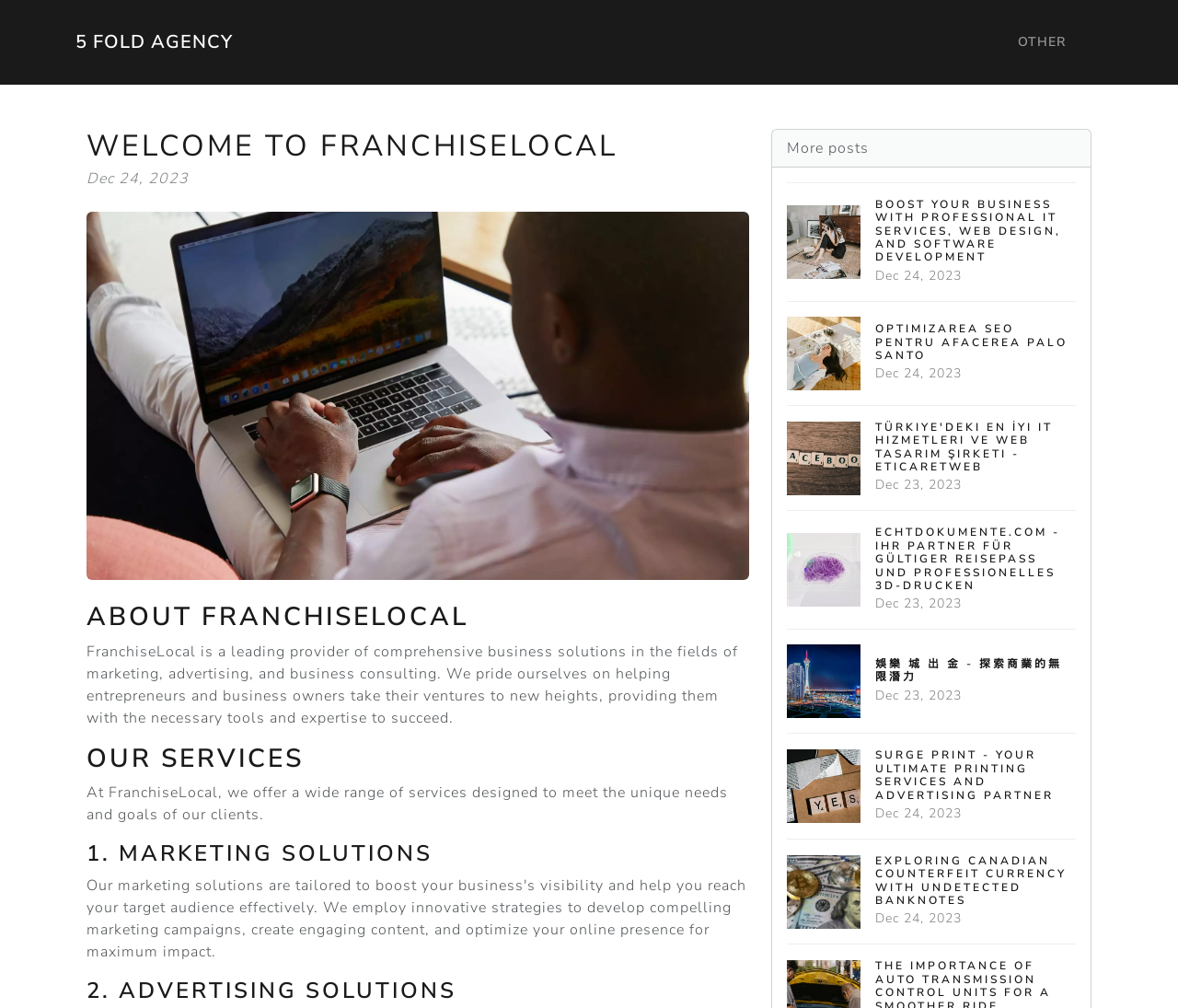Illustrate the webpage's structure and main components comprehensively.

The webpage is about FranchiseLocal, a company offering business solutions in marketing, advertising, and business consulting. At the top, there are two links, "5 FOLD AGENCY" and "OTHER", positioned on the left and right sides, respectively. 

Below these links, there is a header section with a heading "WELCOME TO FRANCHISELOCAL" and a date "Dec 24, 2023". Next to this section, there is a figure containing an image. 

Below the header section, there is a paragraph of text describing FranchiseLocal as a leading provider of comprehensive business solutions. This is followed by a heading "OUR SERVICES" and a paragraph explaining the range of services offered by FranchiseLocal. 

The webpage then lists the services offered, including "MARKETING SOLUTIONS" and "ADVERTISING SOLUTIONS", with headings and no additional descriptions. 

On the right side of the page, there are several links to news articles or blog posts, each with an image, a heading, and a date. These articles have titles such as "BOOST YOUR BUSINESS WITH PROFESSIONAL IT SERVICES, WEB DESIGN, AND SOFTWARE DEVELOPMENT", "OPTIMIZAREA SEO PENTRU AFACEREA PALO SANTO", and "ECHTDOKUMENTE.COM - IHR PARTNER FÜR GÜLTIGER REISEPASS UND PROFESSIONELLES 3D-DRUCKEN". There are a total of 7 such links, each with a similar structure.